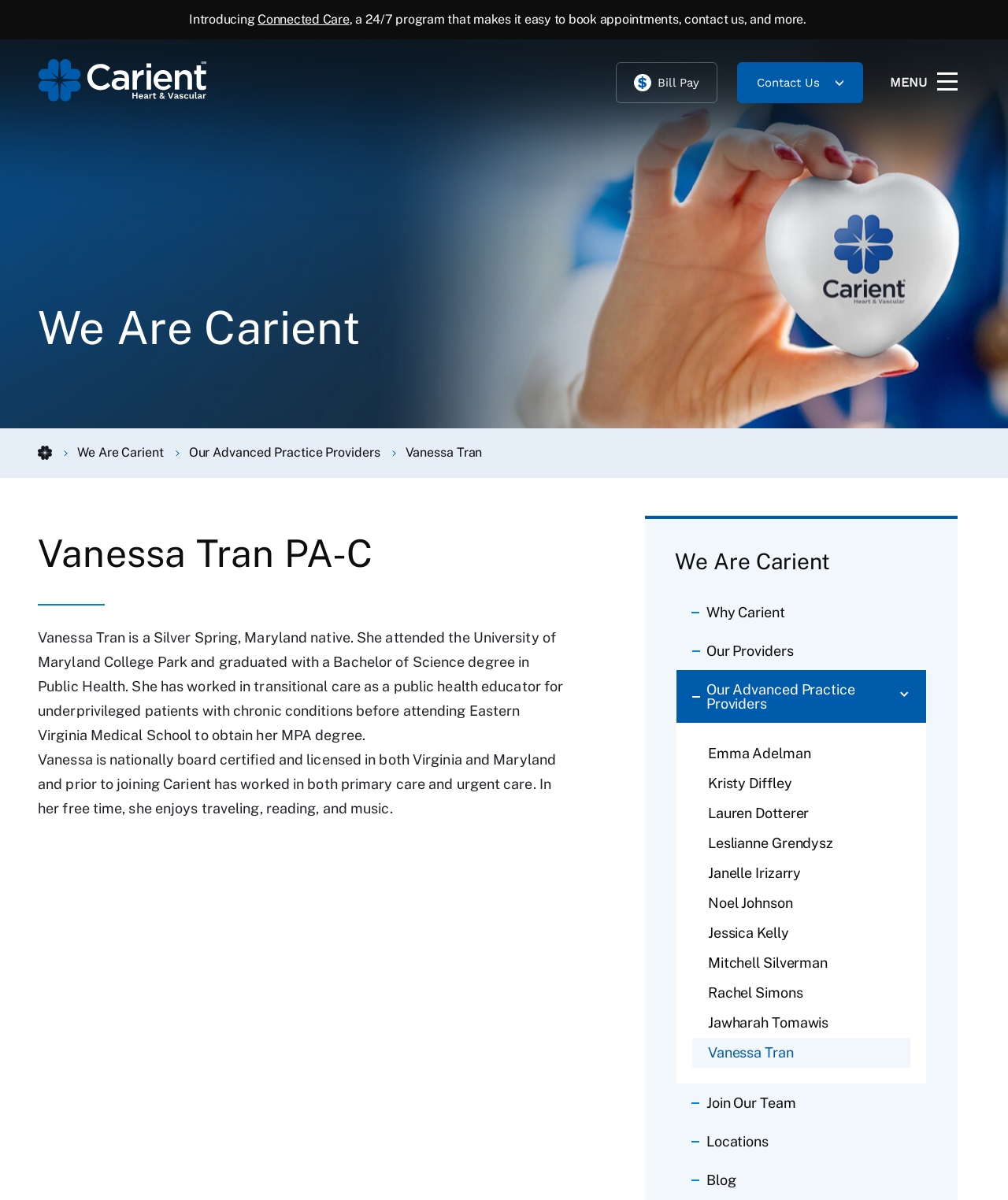Locate the UI element described by Our Advanced Practice Providers and provide its bounding box coordinates. Use the format (top-left x, top-left y, bottom-right x, bottom-right y) with all values as floating point numbers between 0 and 1.

[0.671, 0.558, 0.919, 0.602]